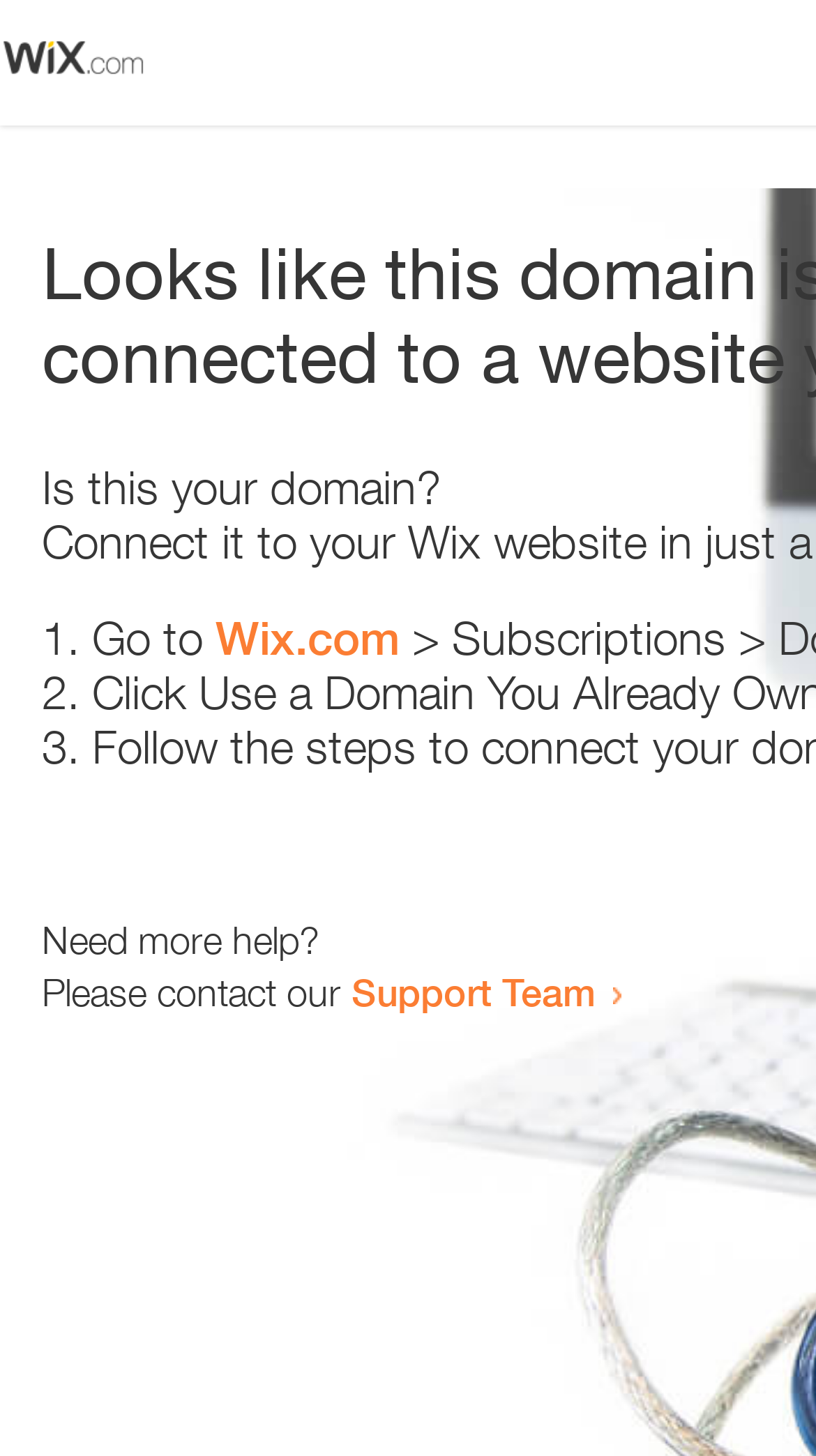What is the support team contact method?
Refer to the image and answer the question using a single word or phrase.

Link